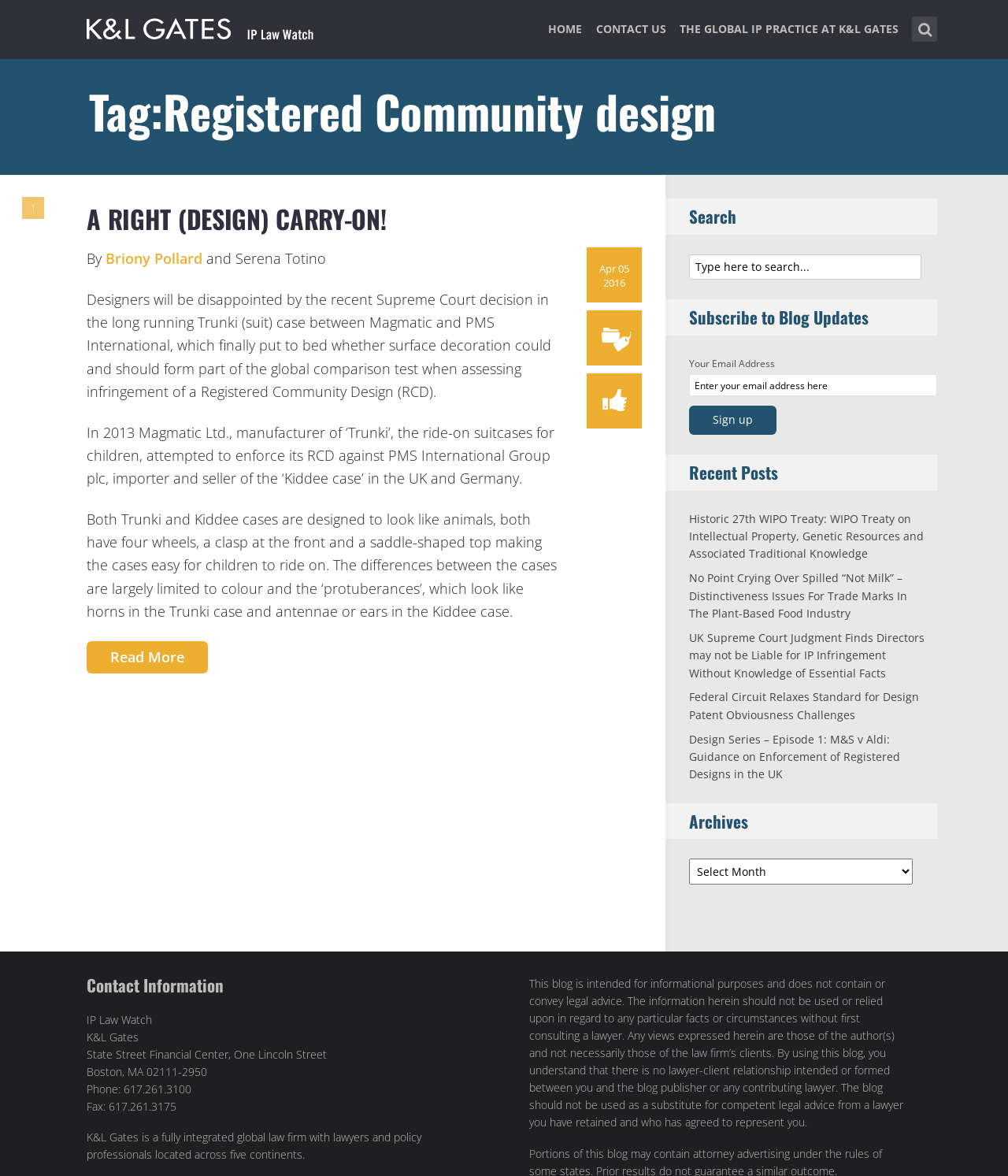Please pinpoint the bounding box coordinates for the region I should click to adhere to this instruction: "View recent posts".

[0.684, 0.434, 0.916, 0.477]